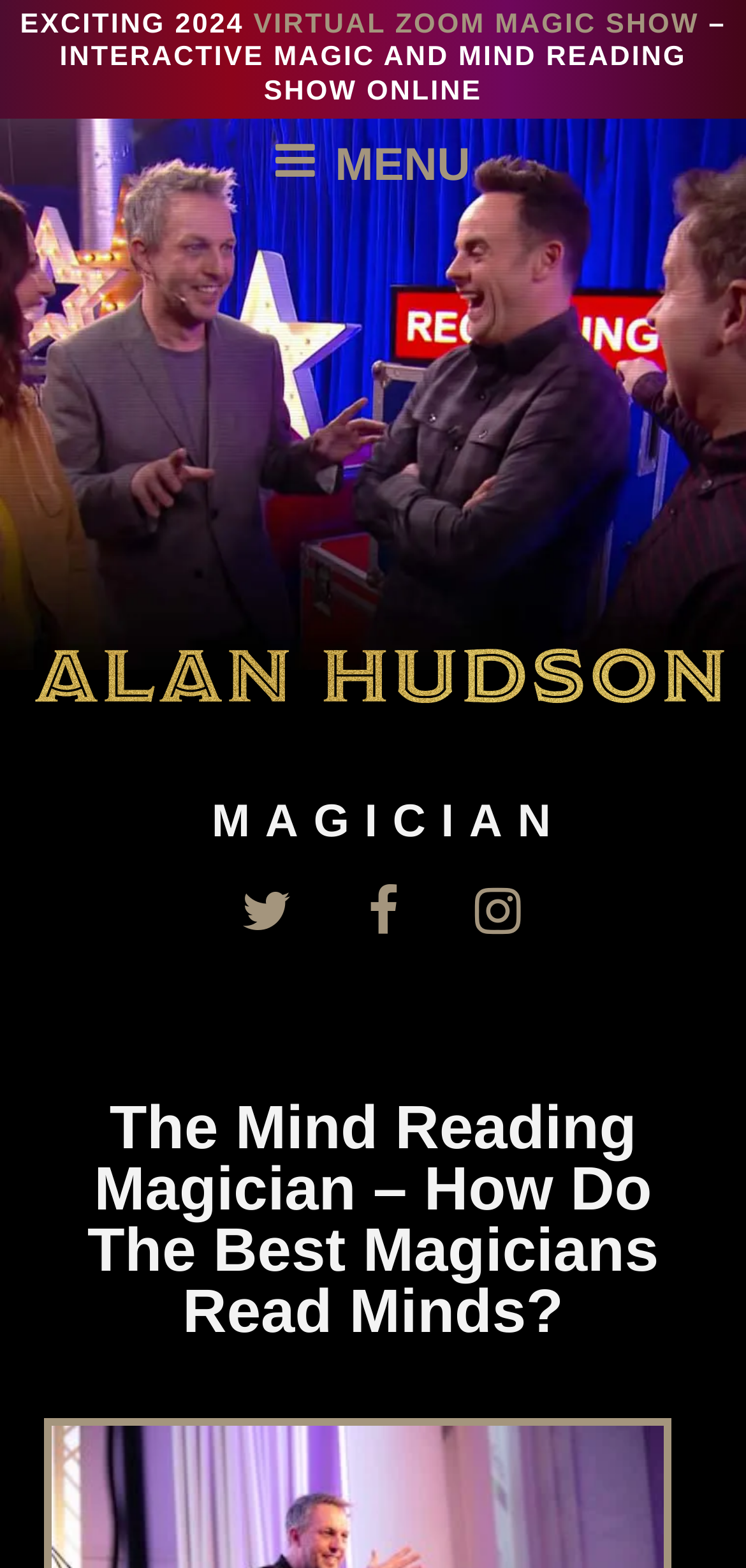Find and indicate the bounding box coordinates of the region you should select to follow the given instruction: "Visit the 'MAGICIAN' page".

[0.107, 0.143, 0.893, 0.162]